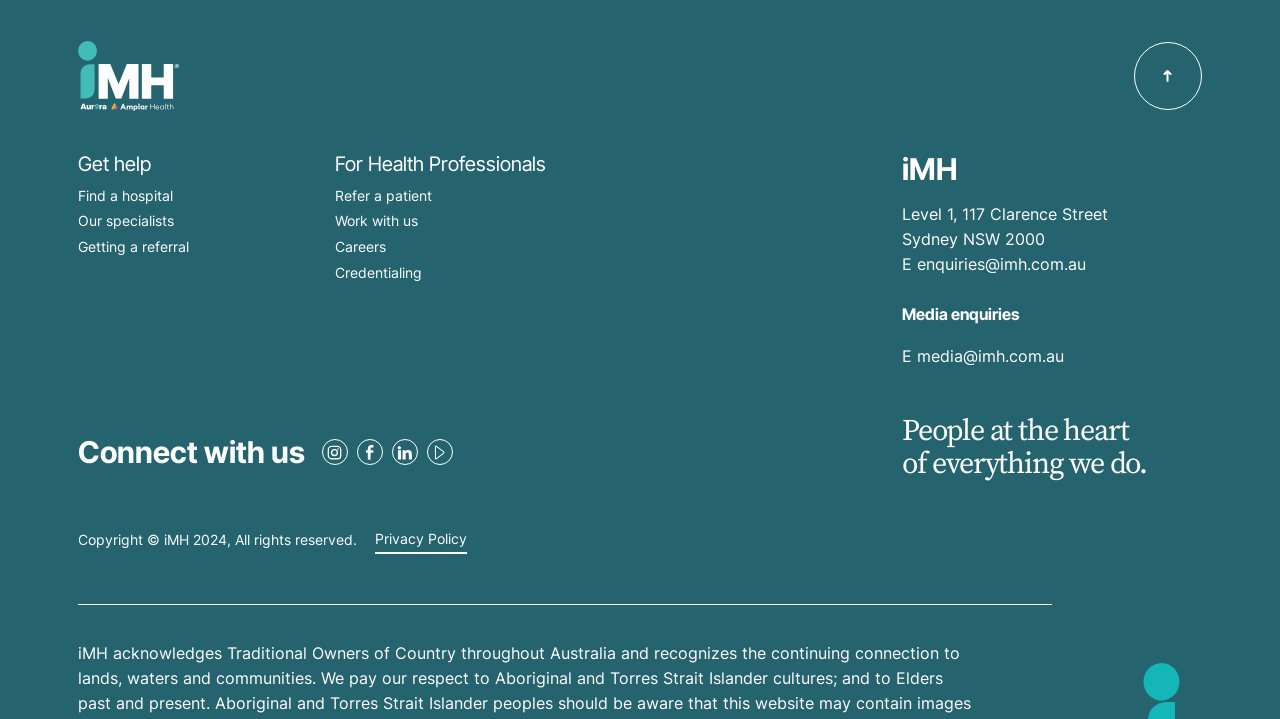Please identify the bounding box coordinates of the element's region that I should click in order to complete the following instruction: "Find a hospital". The bounding box coordinates consist of four float numbers between 0 and 1, i.e., [left, top, right, bottom].

[0.061, 0.259, 0.135, 0.283]